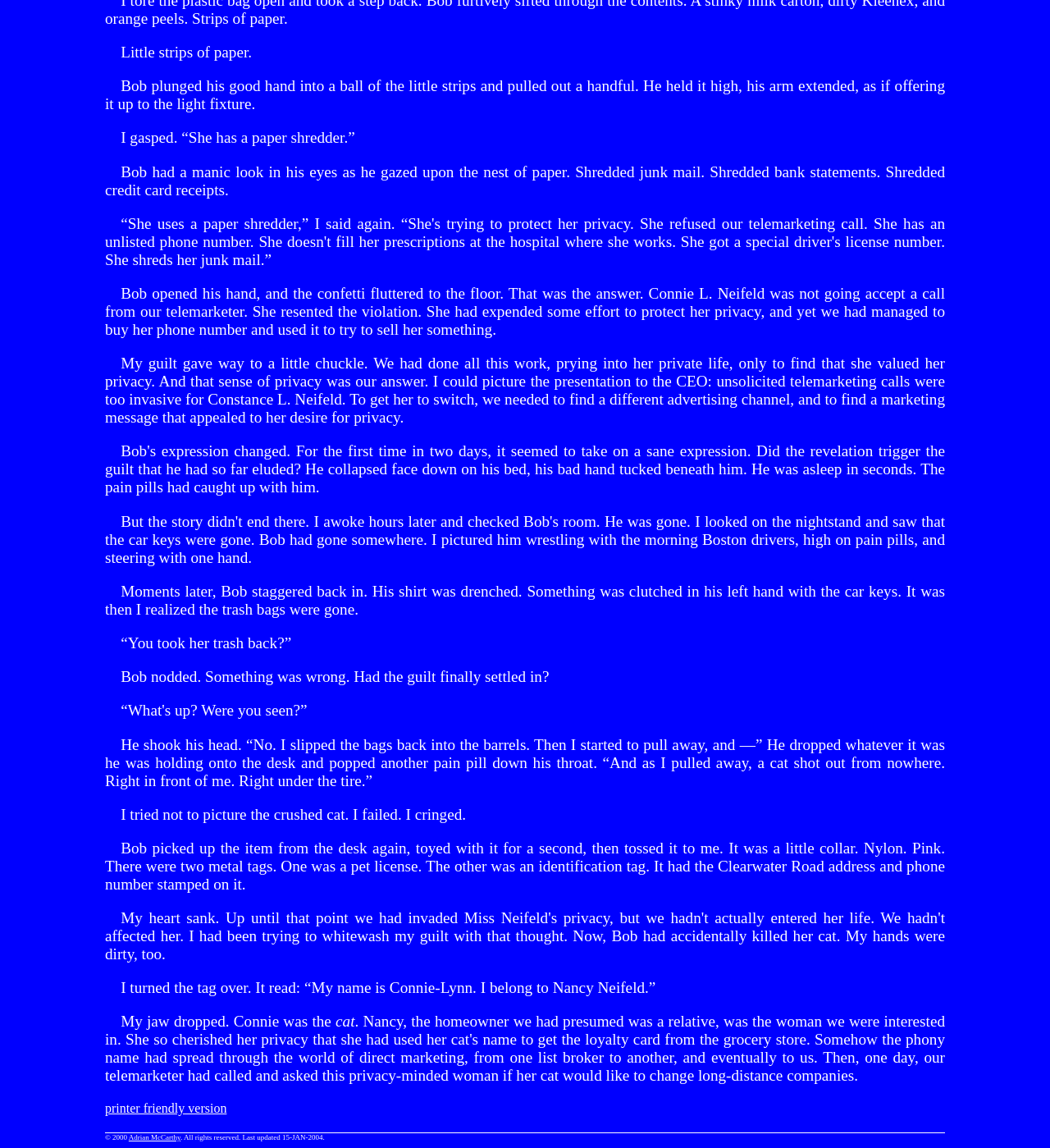Why did Bob take the trash bags back?
Answer the question in as much detail as possible.

The story implies that Bob took the trash bags back because Connie L. Neifeld valued her privacy, and Bob realized that their telemarketing calls were an invasion of her privacy.